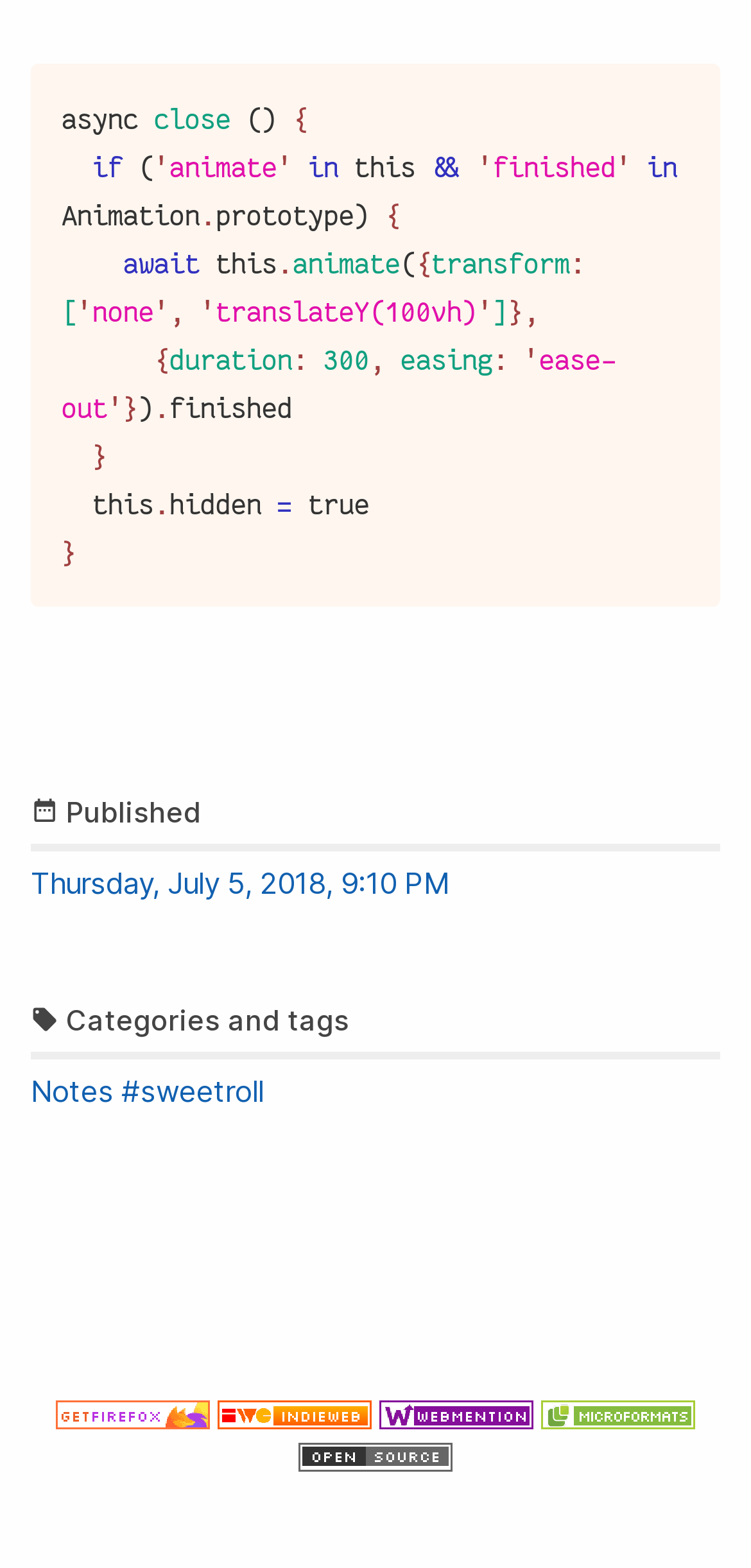What is the time of publication of the article?
Look at the image and answer with only one word or phrase.

Thursday, July 5, 2018, 9:10 PM